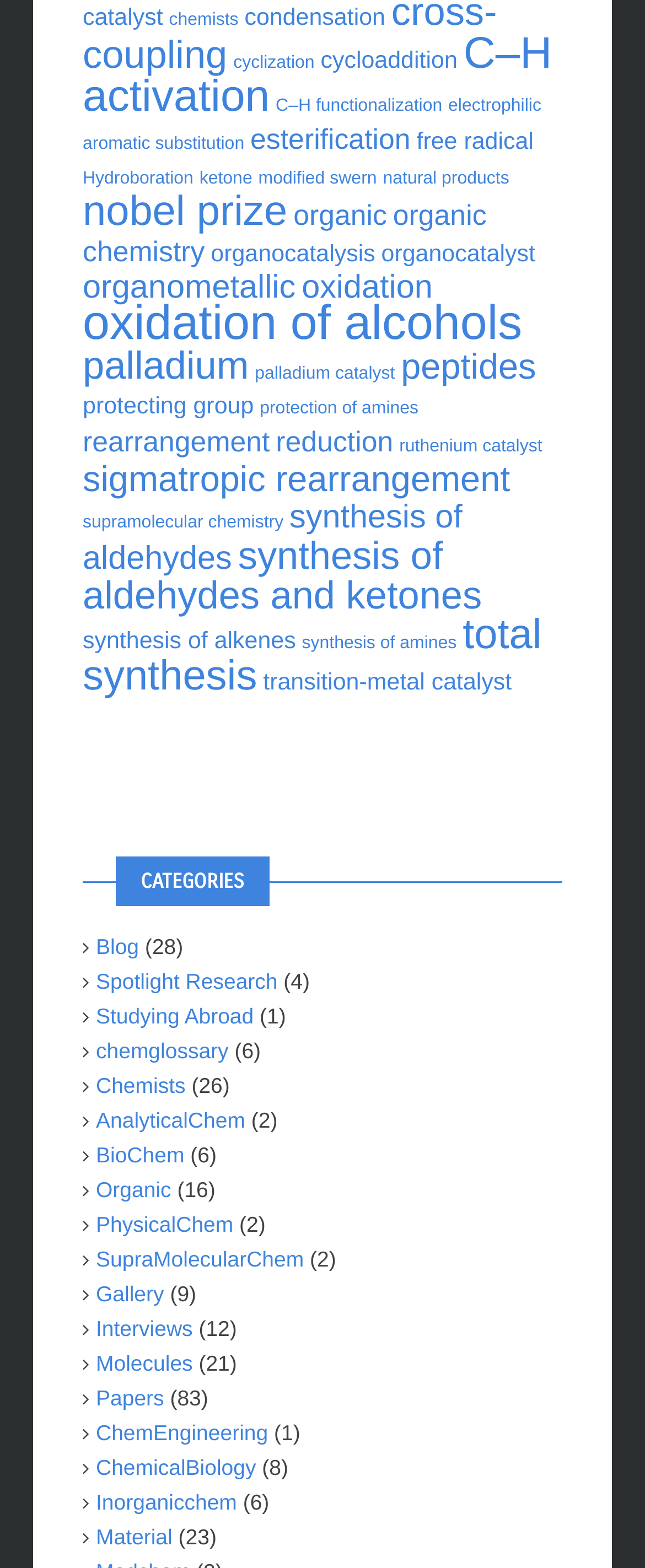What is the category of 'C–H activation'?
Please provide a single word or phrase as the answer based on the screenshot.

Organic chemistry